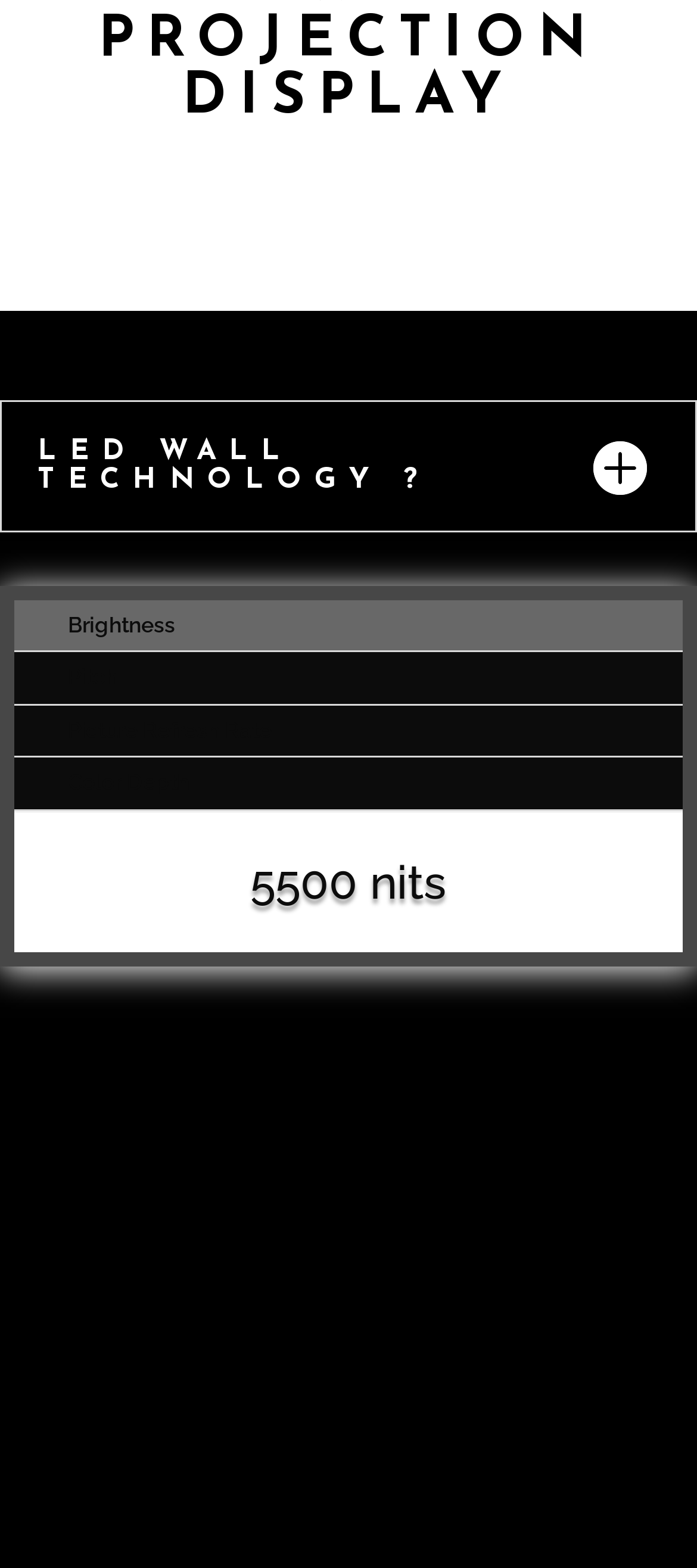Calculate the bounding box coordinates of the UI element given the description: "Brightness".

[0.021, 0.778, 0.328, 0.81]